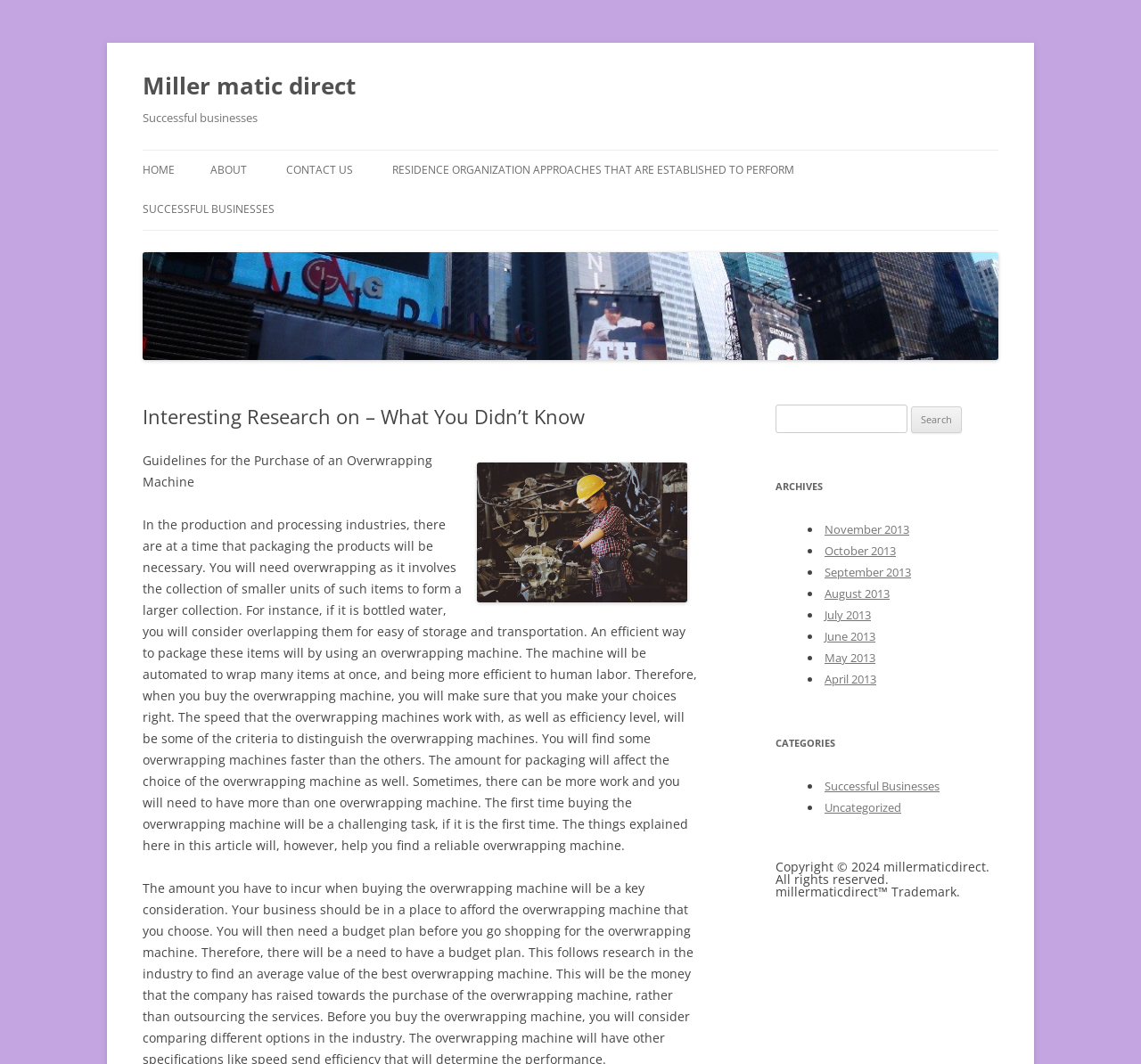Based on the image, please elaborate on the answer to the following question:
What is the category of the article 'Guidelines for the Purchase of an Overwrapping Machine'?

The category of the article can be found in the link element with the ID '87', which reads 'SUCCESSFUL BUSINESSES'. This link is also present in the ListMarker element with the ID '129'.